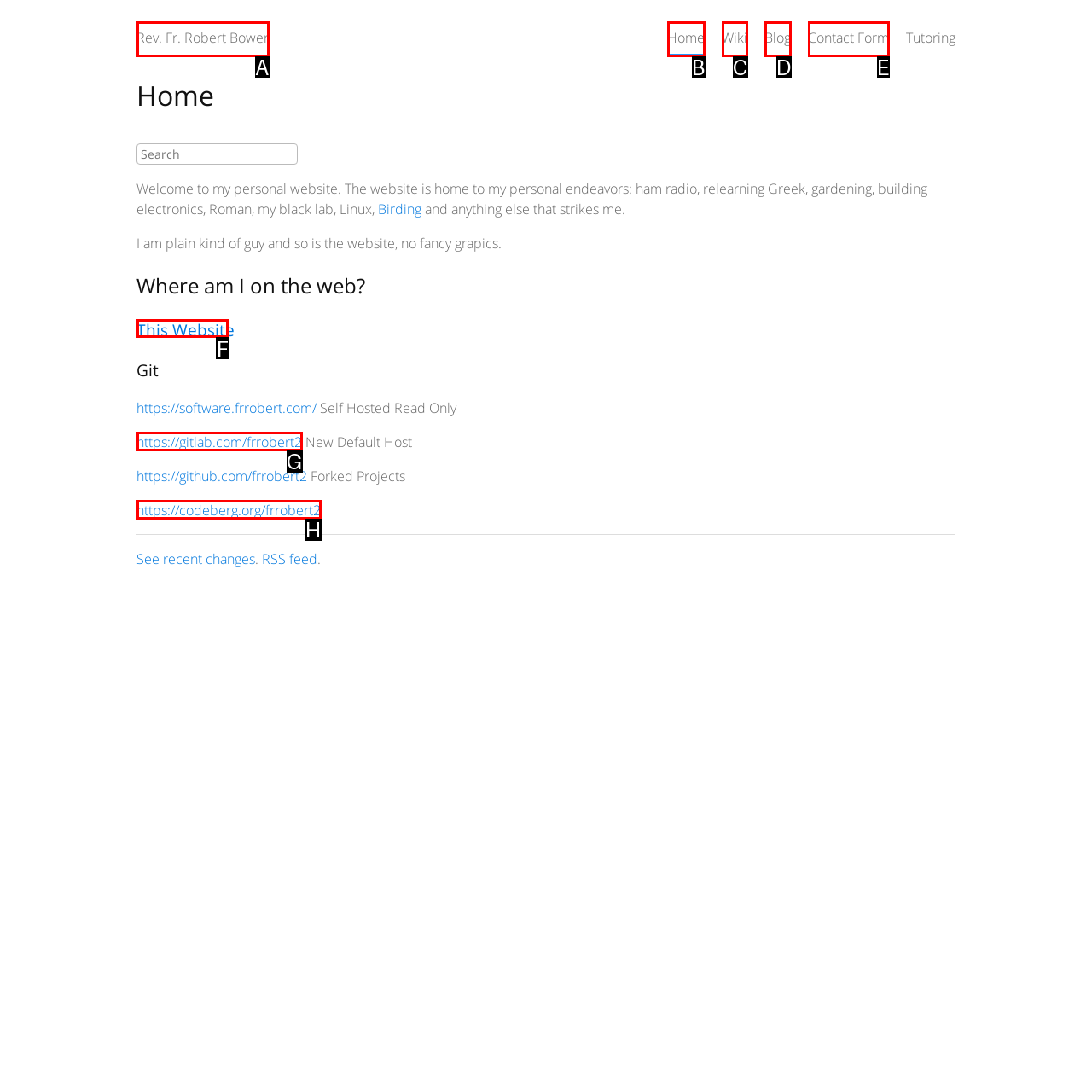Given the description: parent_node: Phone Number name="phone-1", select the HTML element that best matches it. Reply with the letter of your chosen option.

None